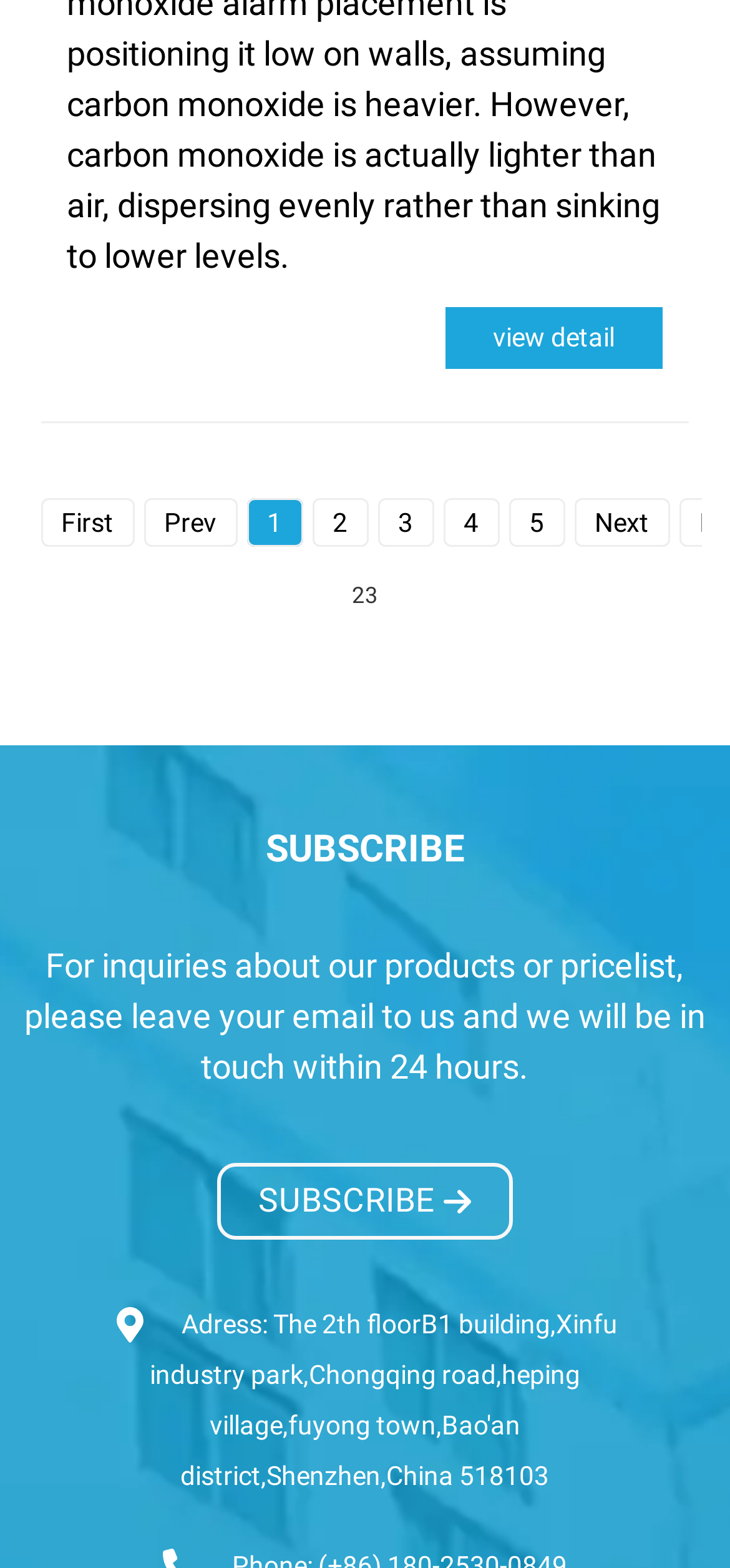Please specify the bounding box coordinates of the clickable section necessary to execute the following command: "visit our address".

[0.205, 0.835, 0.846, 0.951]